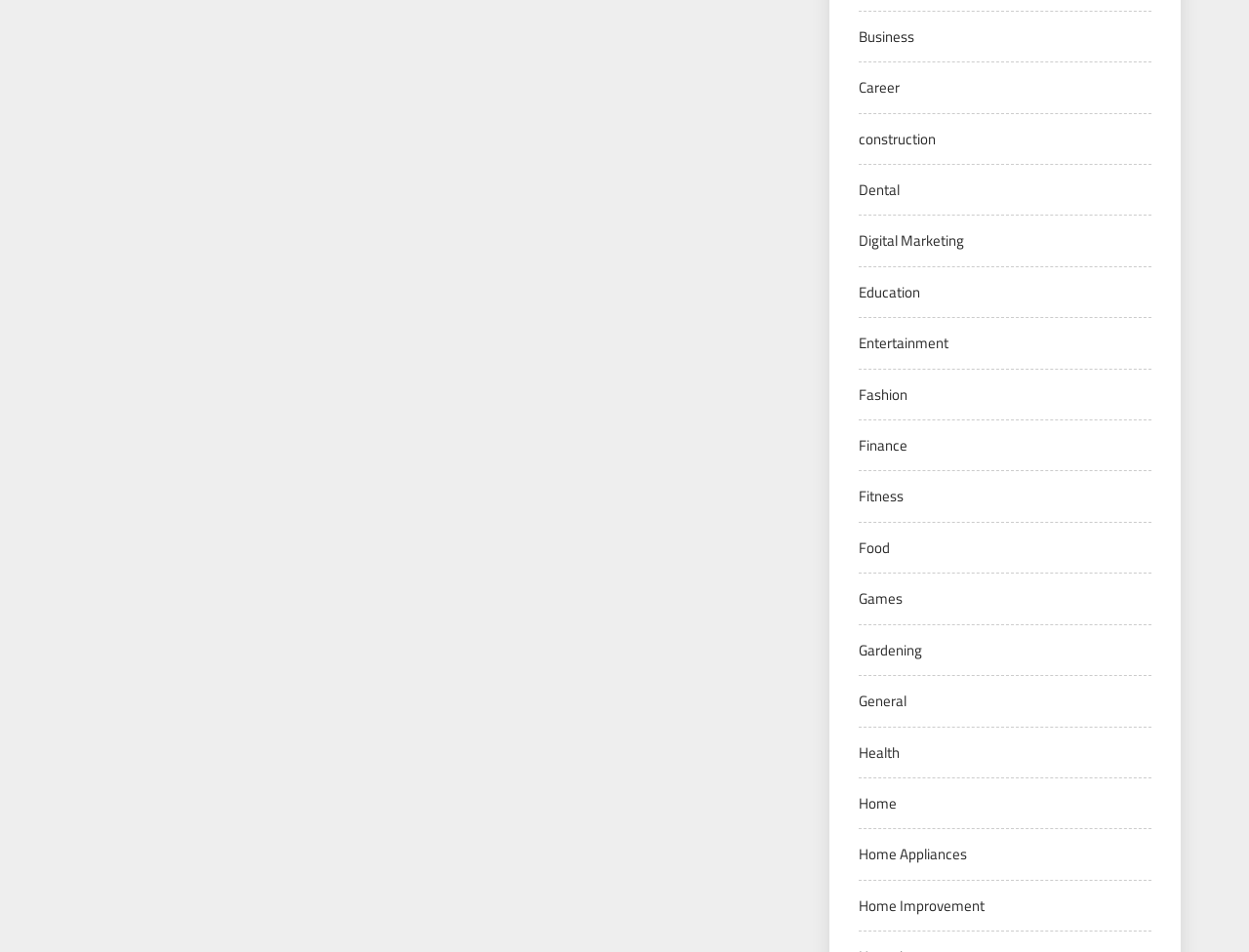Determine the bounding box coordinates of the region to click in order to accomplish the following instruction: "View Health". Provide the coordinates as four float numbers between 0 and 1, specifically [left, top, right, bottom].

[0.688, 0.778, 0.72, 0.802]